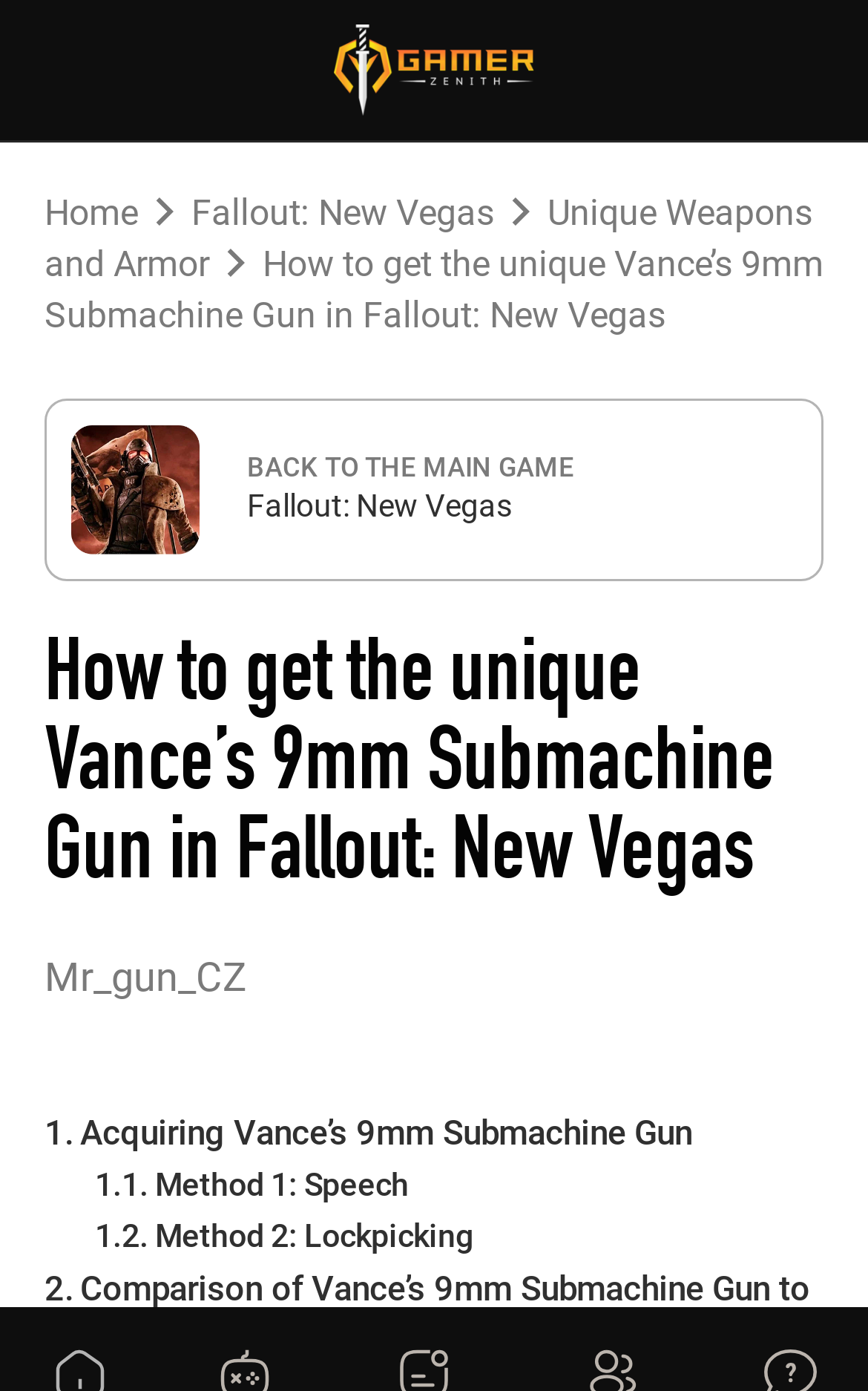Use a single word or phrase to answer this question: 
Where can Vance's Safe be found?

Wins Hideout